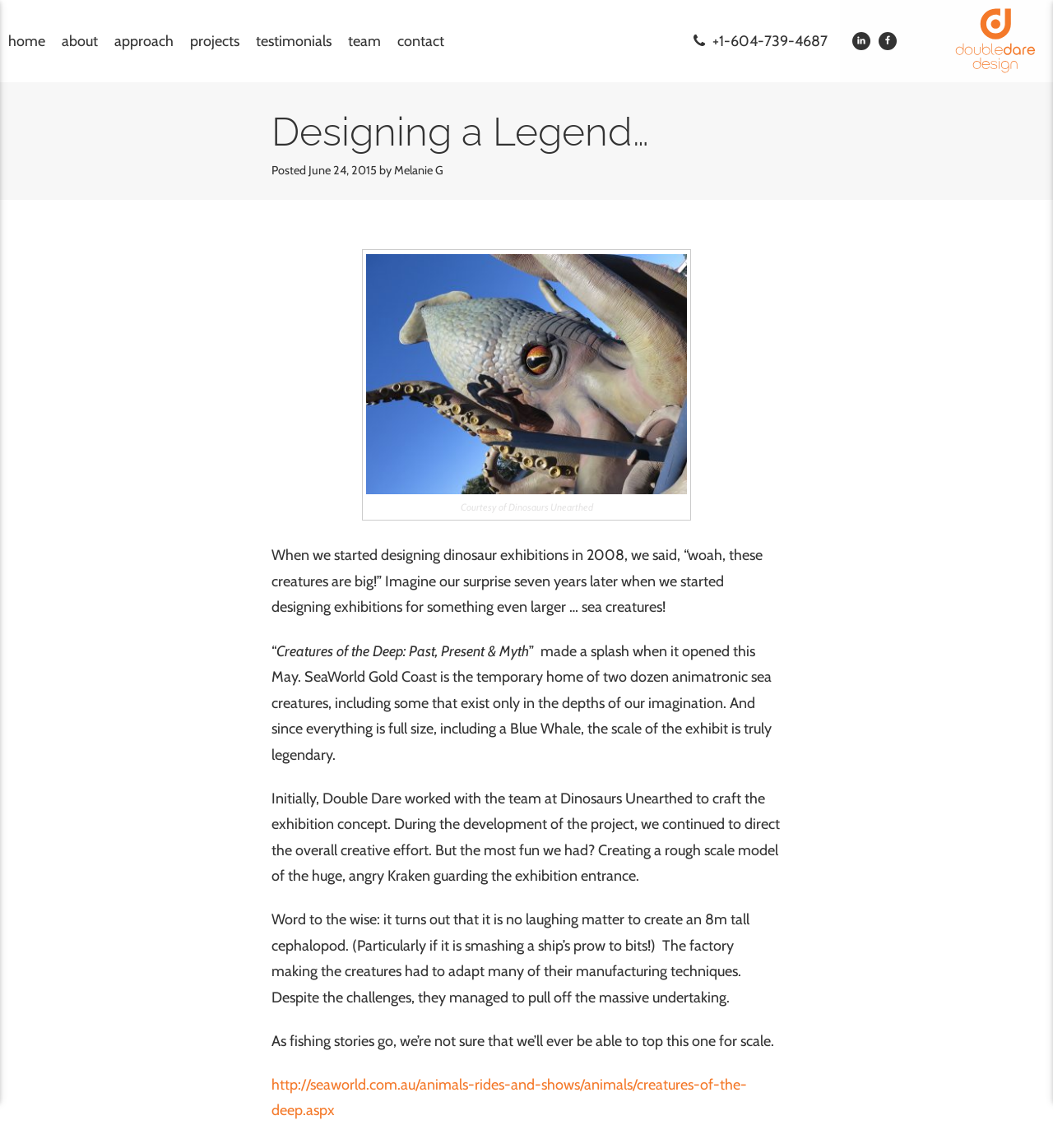Find the bounding box coordinates for the element that must be clicked to complete the instruction: "learn more about creatures of the deep". The coordinates should be four float numbers between 0 and 1, indicated as [left, top, right, bottom].

[0.258, 0.937, 0.709, 0.975]